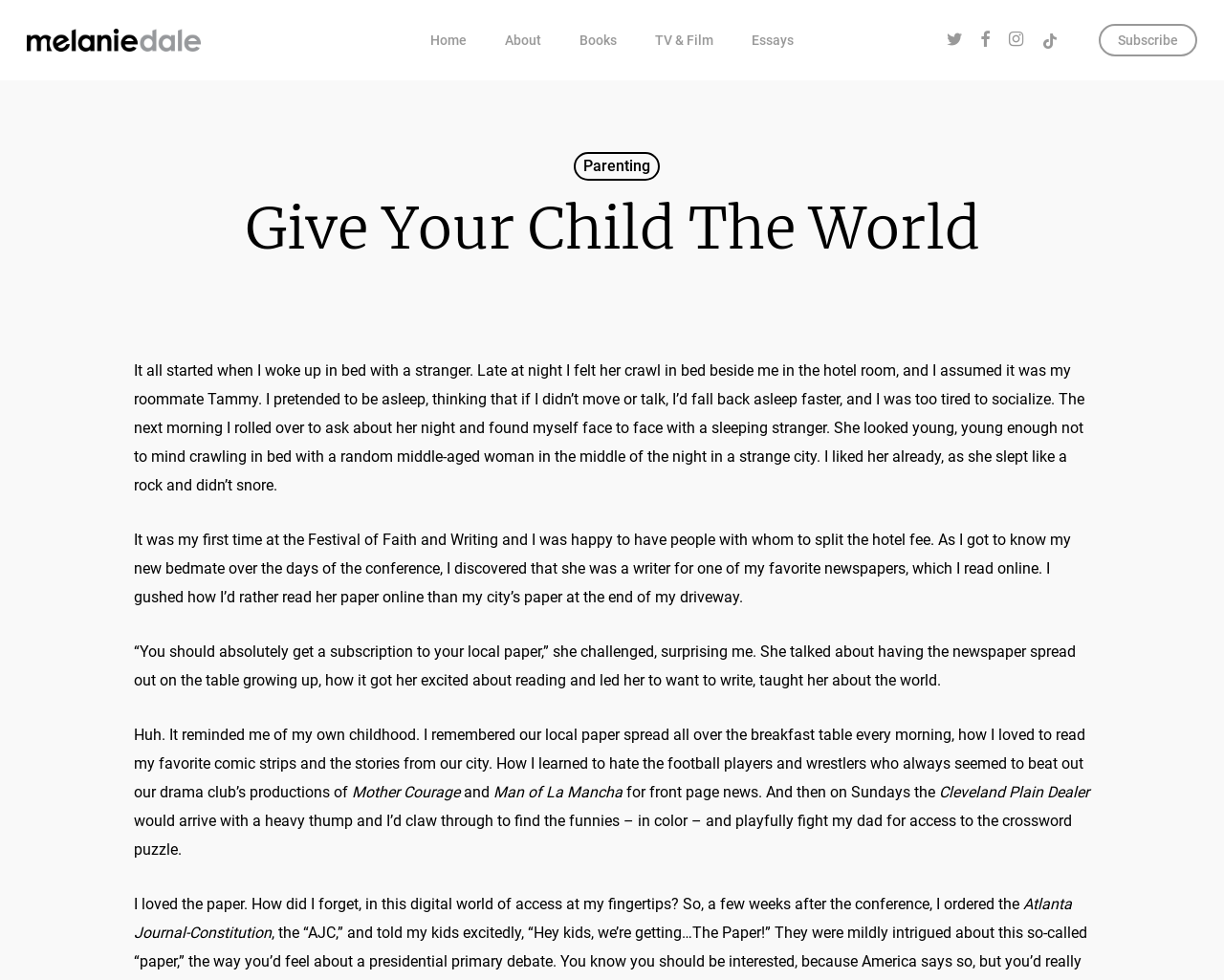Determine the bounding box coordinates of the region I should click to achieve the following instruction: "Click on the 'Home' link". Ensure the bounding box coordinates are four float numbers between 0 and 1, i.e., [left, top, right, bottom].

[0.352, 0.034, 0.381, 0.048]